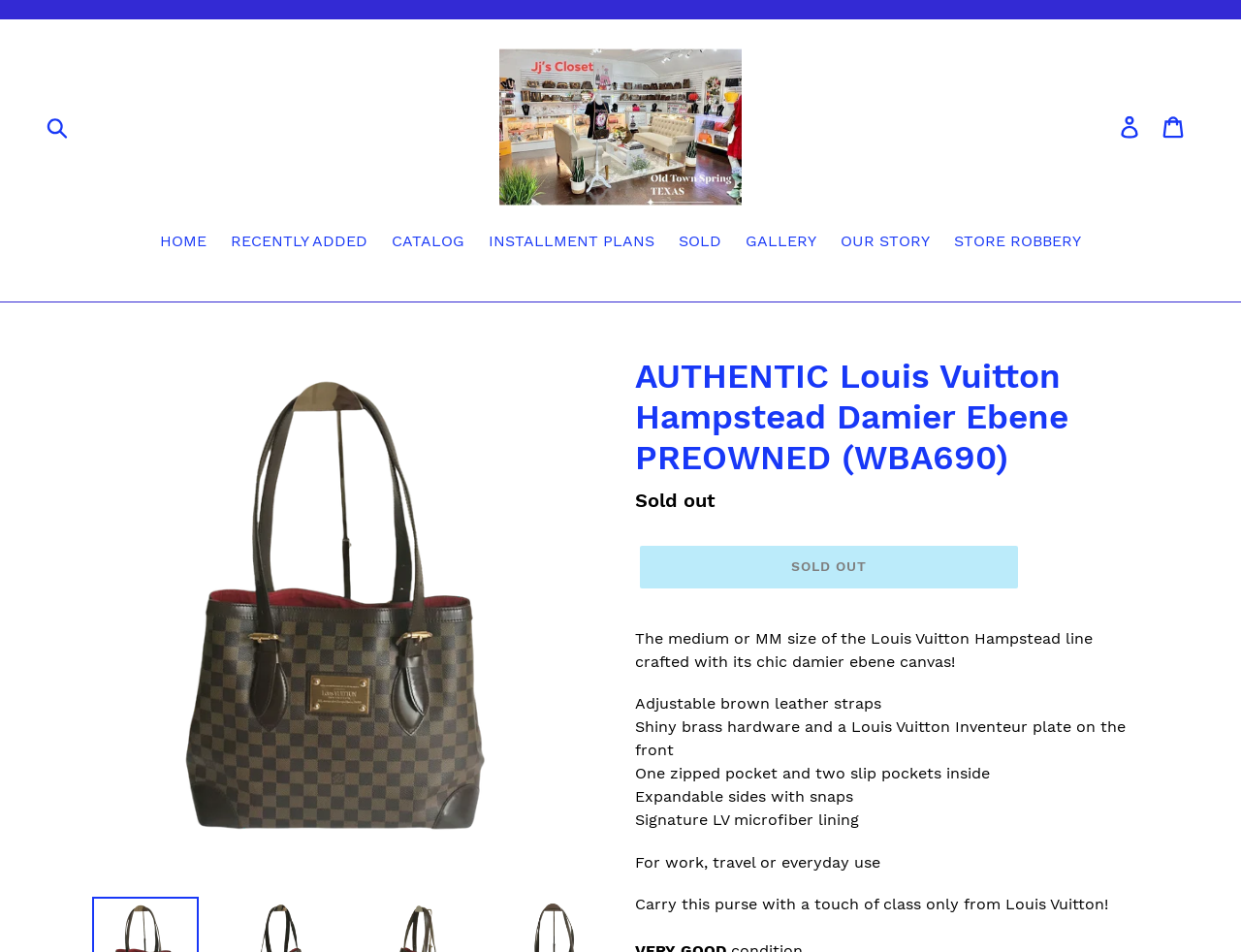Identify the webpage's primary heading and generate its text.

AUTHENTIC Louis Vuitton Hampstead Damier Ebene PREOWNED (WBA690)